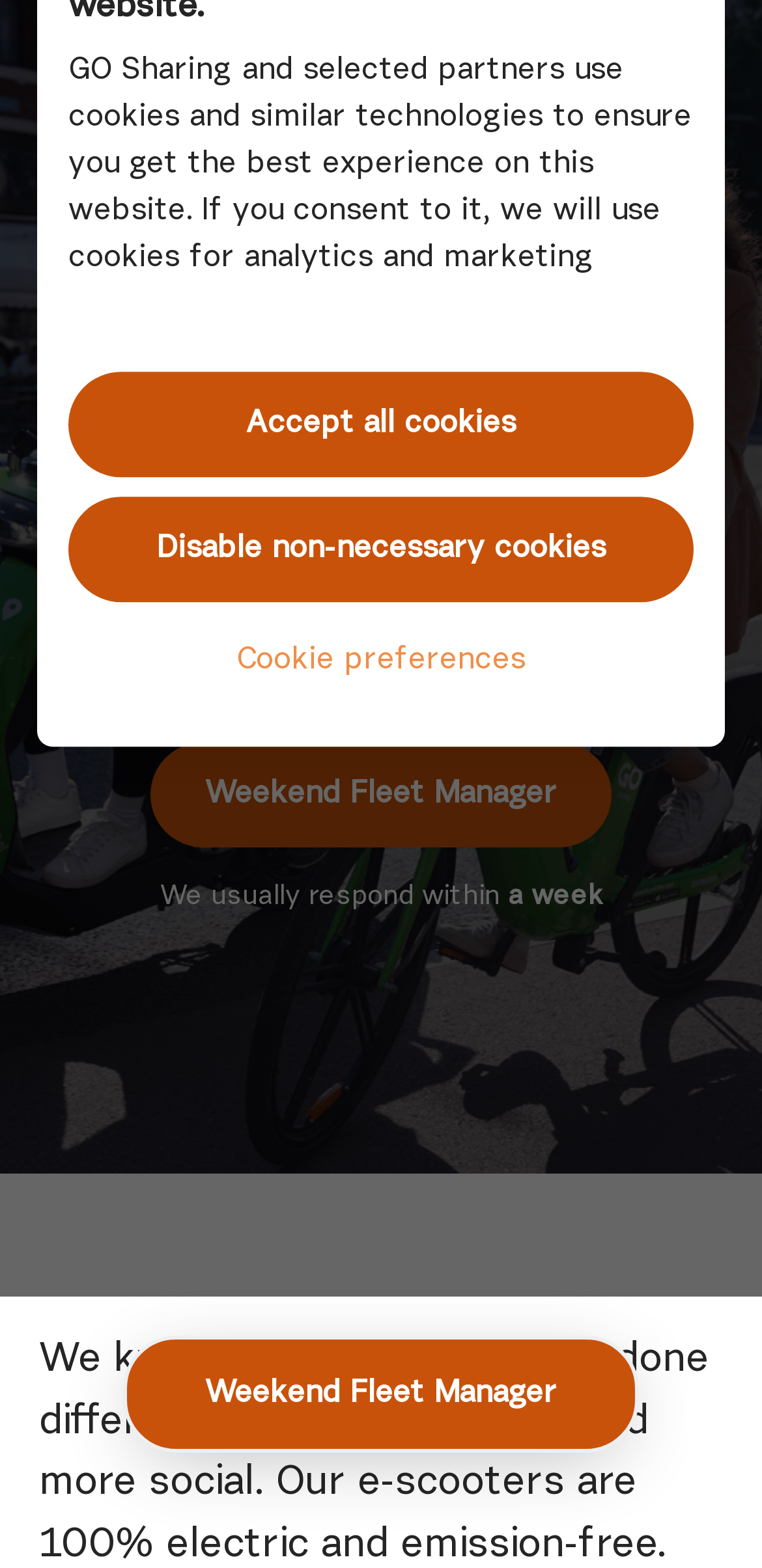Please identify the bounding box coordinates for the region that you need to click to follow this instruction: "click Cookie Policy".

[0.249, 0.224, 0.505, 0.244]